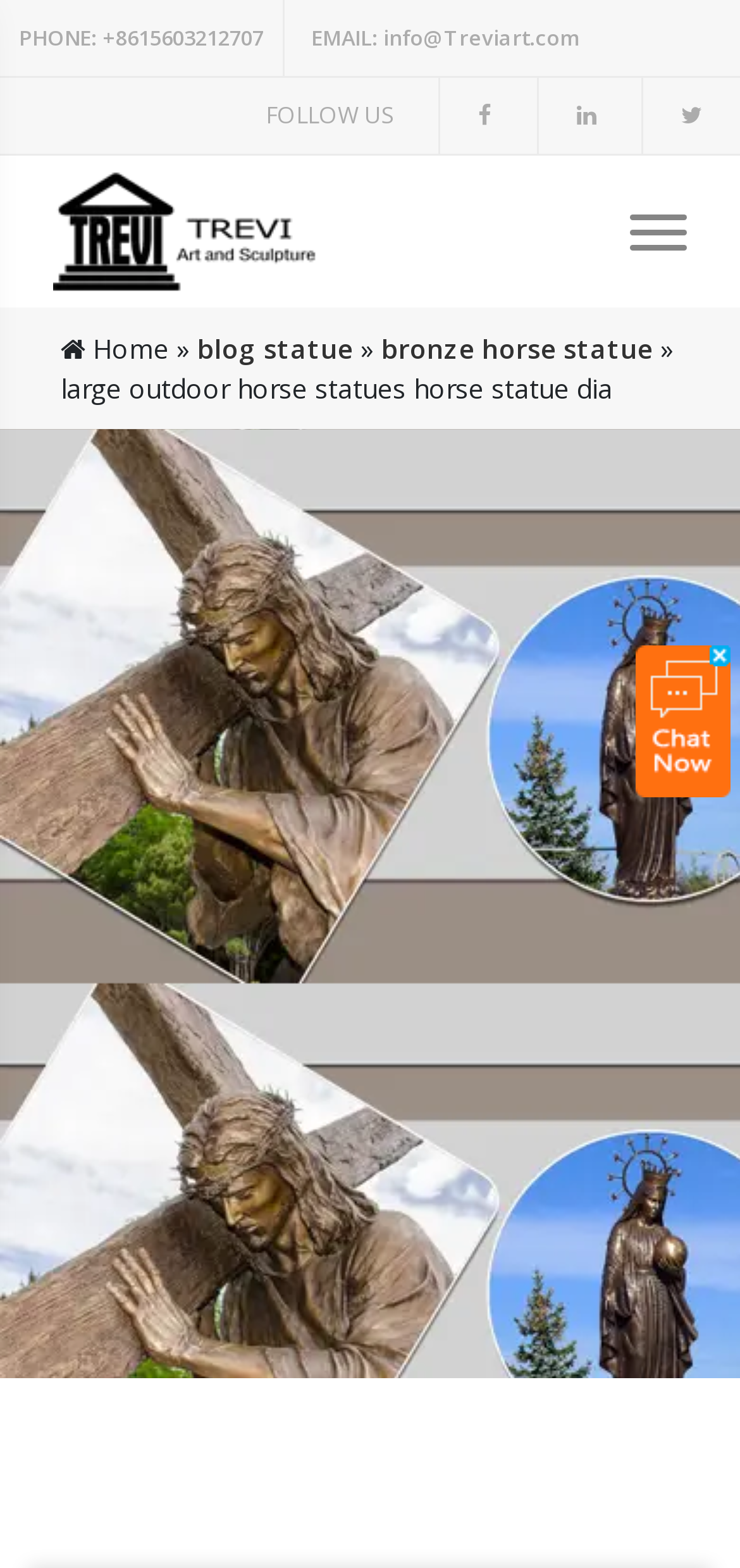Describe in detail what you see on the webpage.

The webpage appears to be an e-commerce page selling a bronze horse statue. At the top left corner, there are two links for contacting the seller, one for phone and one for email. Next to these links, there is a "FOLLOW US" text, followed by three social media links. 

Below the contact information, there is a navigation breadcrumb that spans the entire width of the page, showing the path "Home » blog statue » bronze horse statue » large outdoor horse statues horse statue dia". 

On the left side of the page, there is a prominent link that takes up about a third of the page's width. The rest of the page is occupied by a large image of the bronze horse statue, which is positioned towards the right side of the page and takes up about a quarter of the page's height.